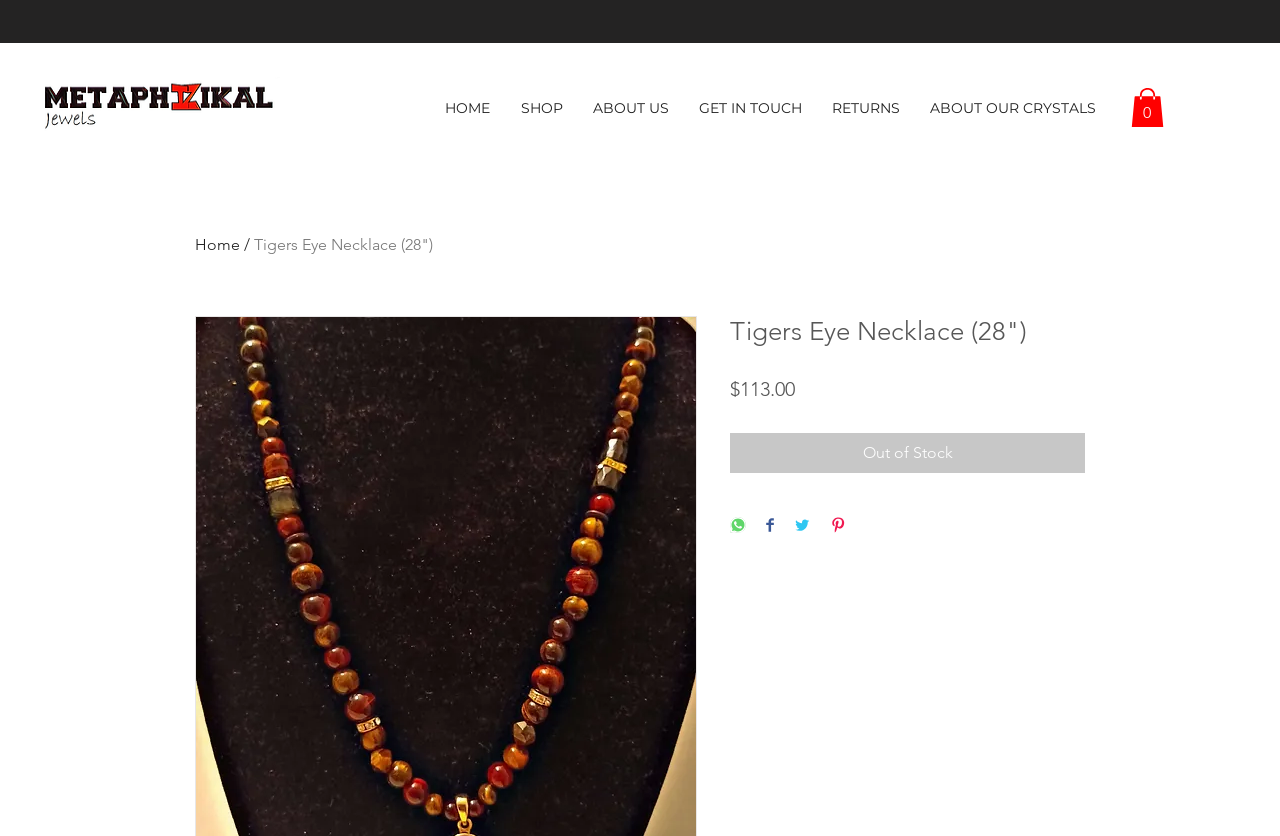Can you pinpoint the bounding box coordinates for the clickable element required for this instruction: "Click the Cart button"? The coordinates should be four float numbers between 0 and 1, i.e., [left, top, right, bottom].

[0.884, 0.105, 0.91, 0.152]